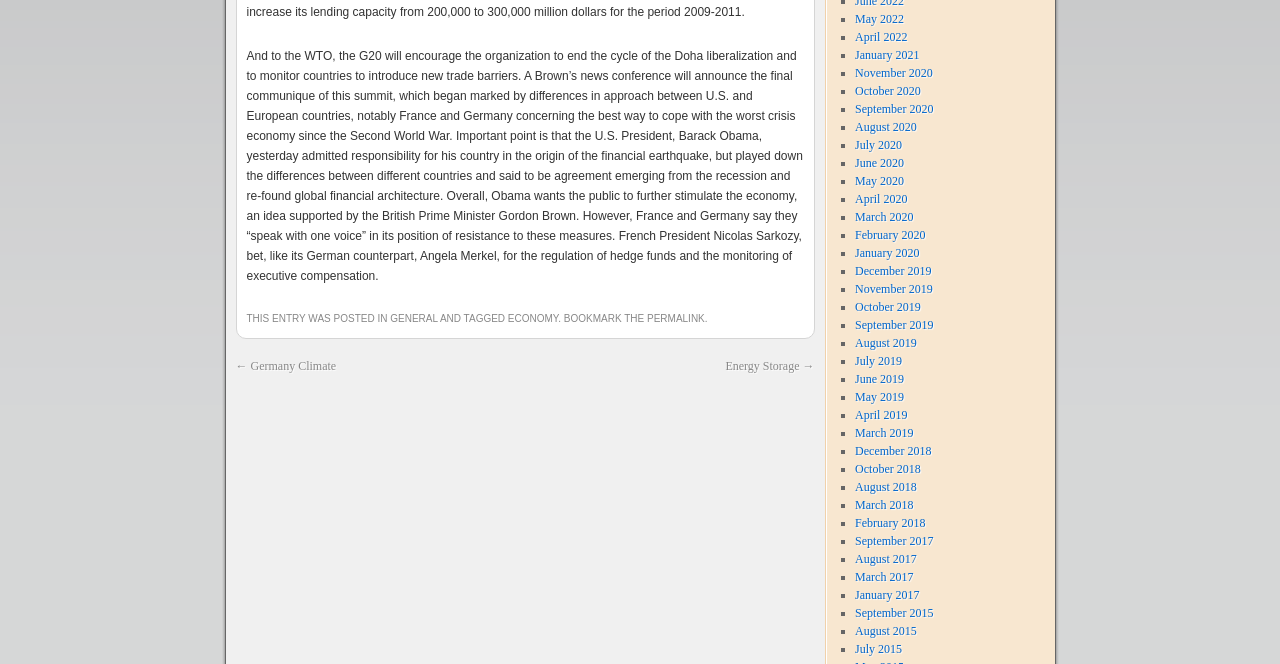Identify the bounding box of the UI element that matches this description: "Energy Storage →".

[0.567, 0.54, 0.636, 0.561]